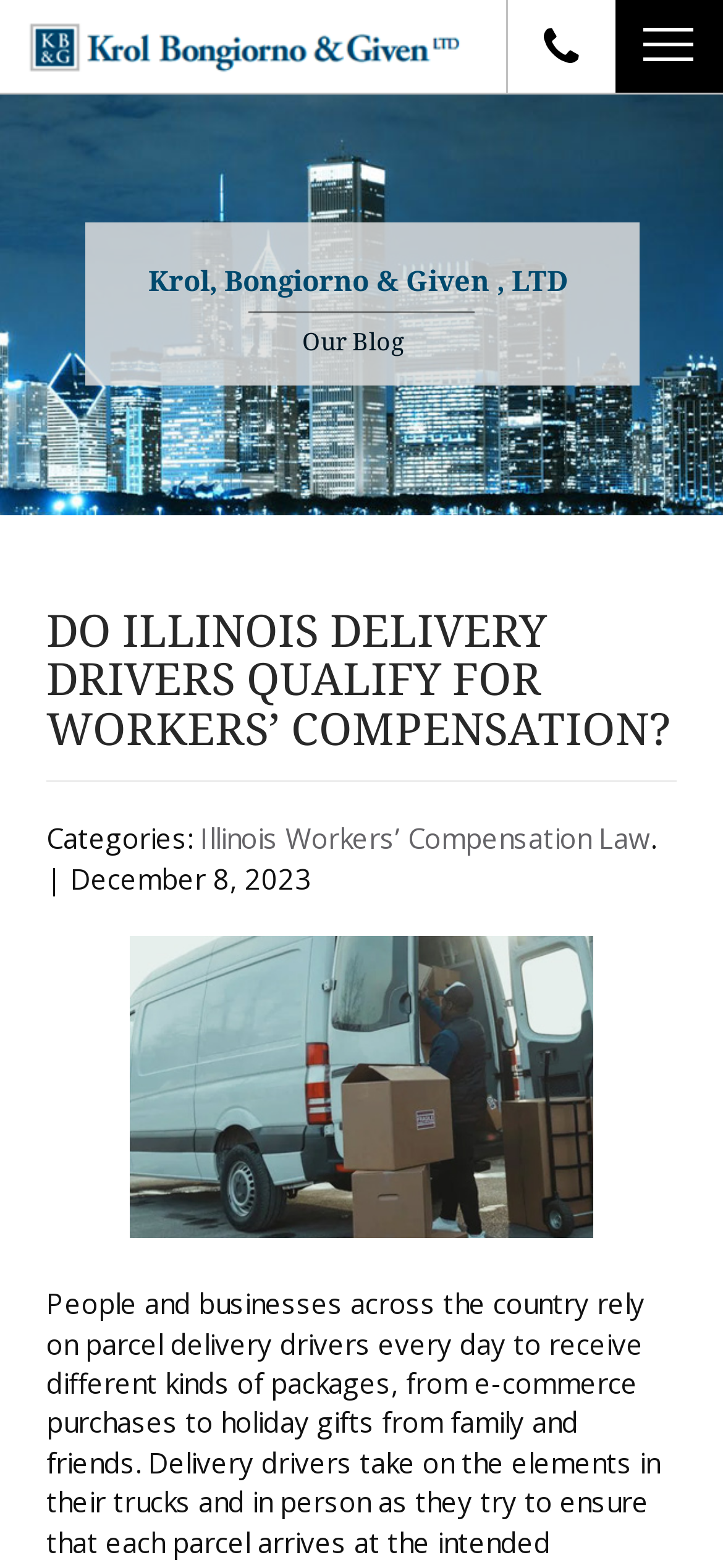Find the bounding box coordinates for the HTML element specified by: "YOUR RIGHTS".

[0.205, 0.16, 0.531, 0.186]